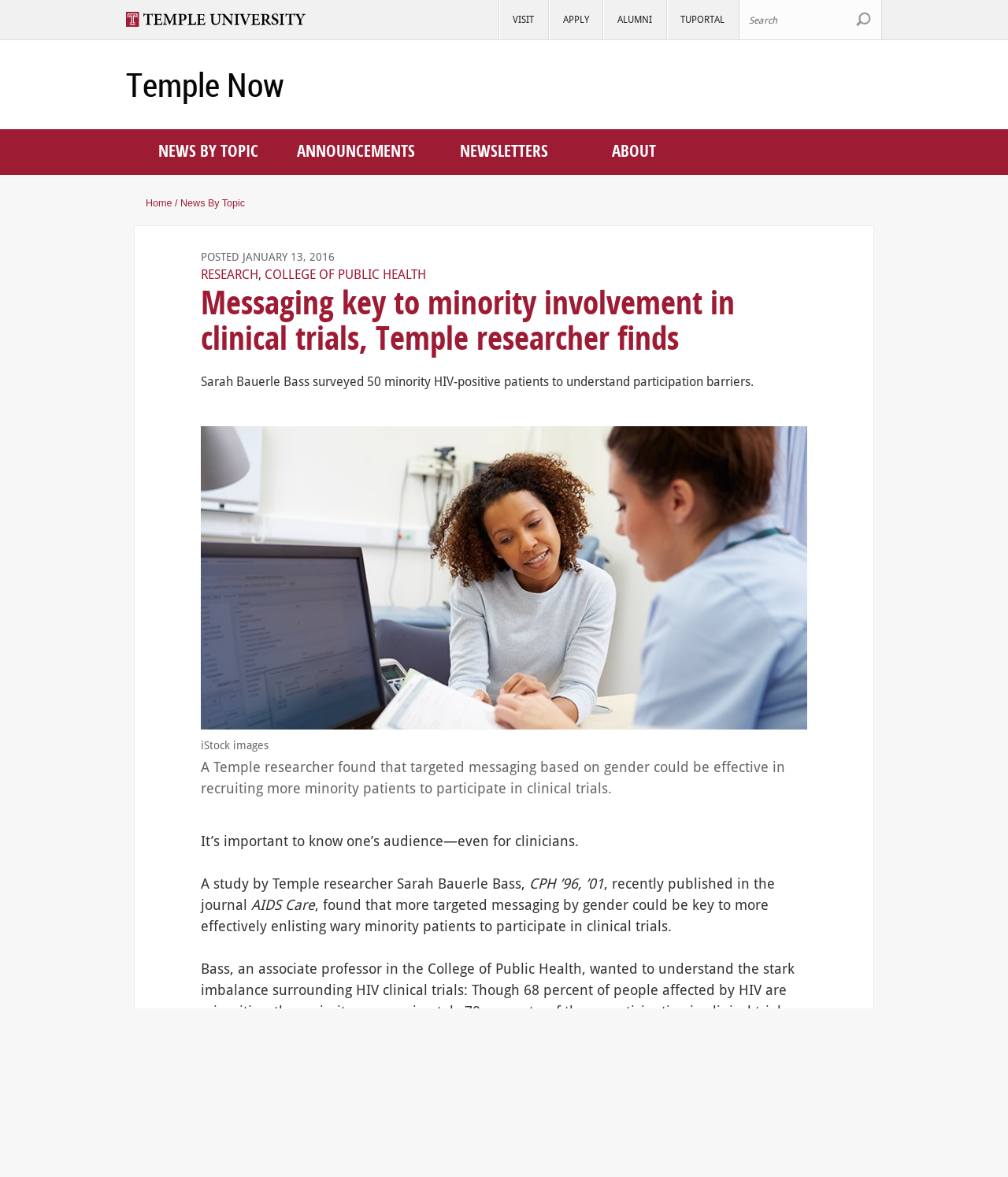Carefully observe the image and respond to the question with a detailed answer:
What is the percentage of people affected by HIV who are minorities?

I found the answer by reading the article and finding the statistic mentioned in the text, which states that 68 percent of people affected by HIV are minorities.